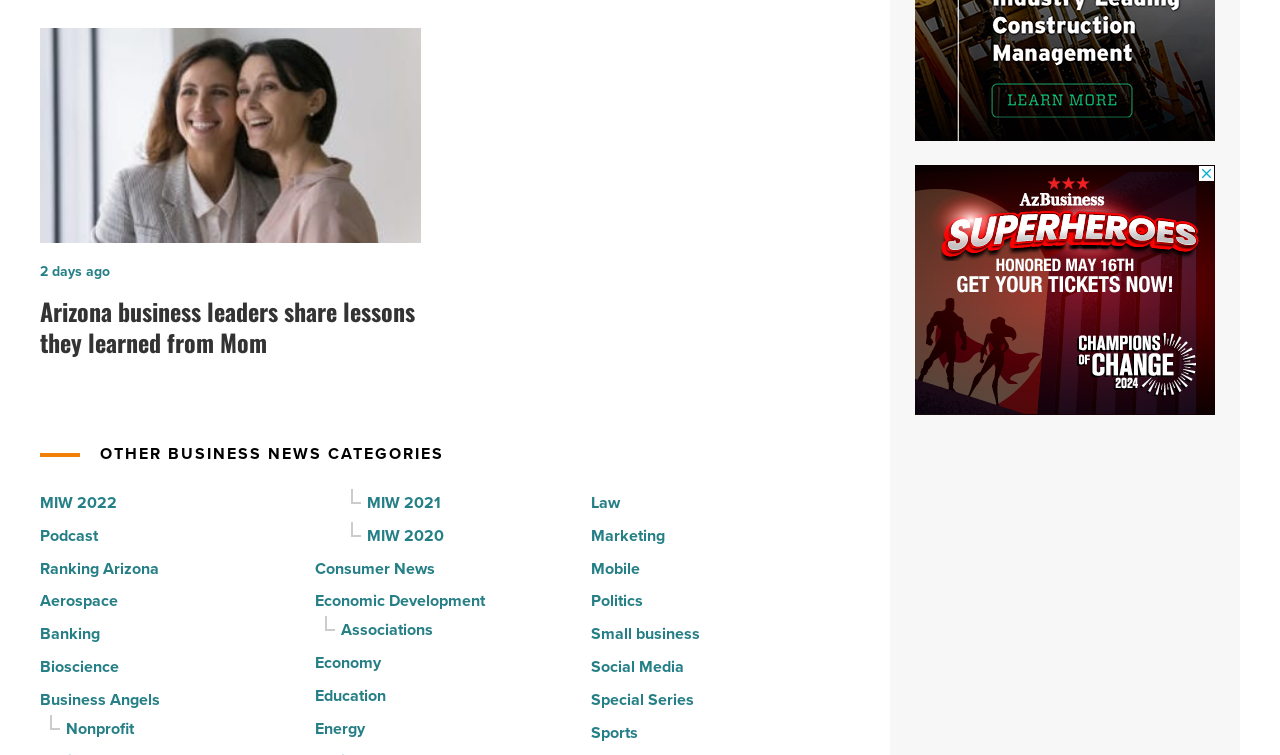Give a one-word or short phrase answer to this question: 
What is the purpose of the webpage?

Business news